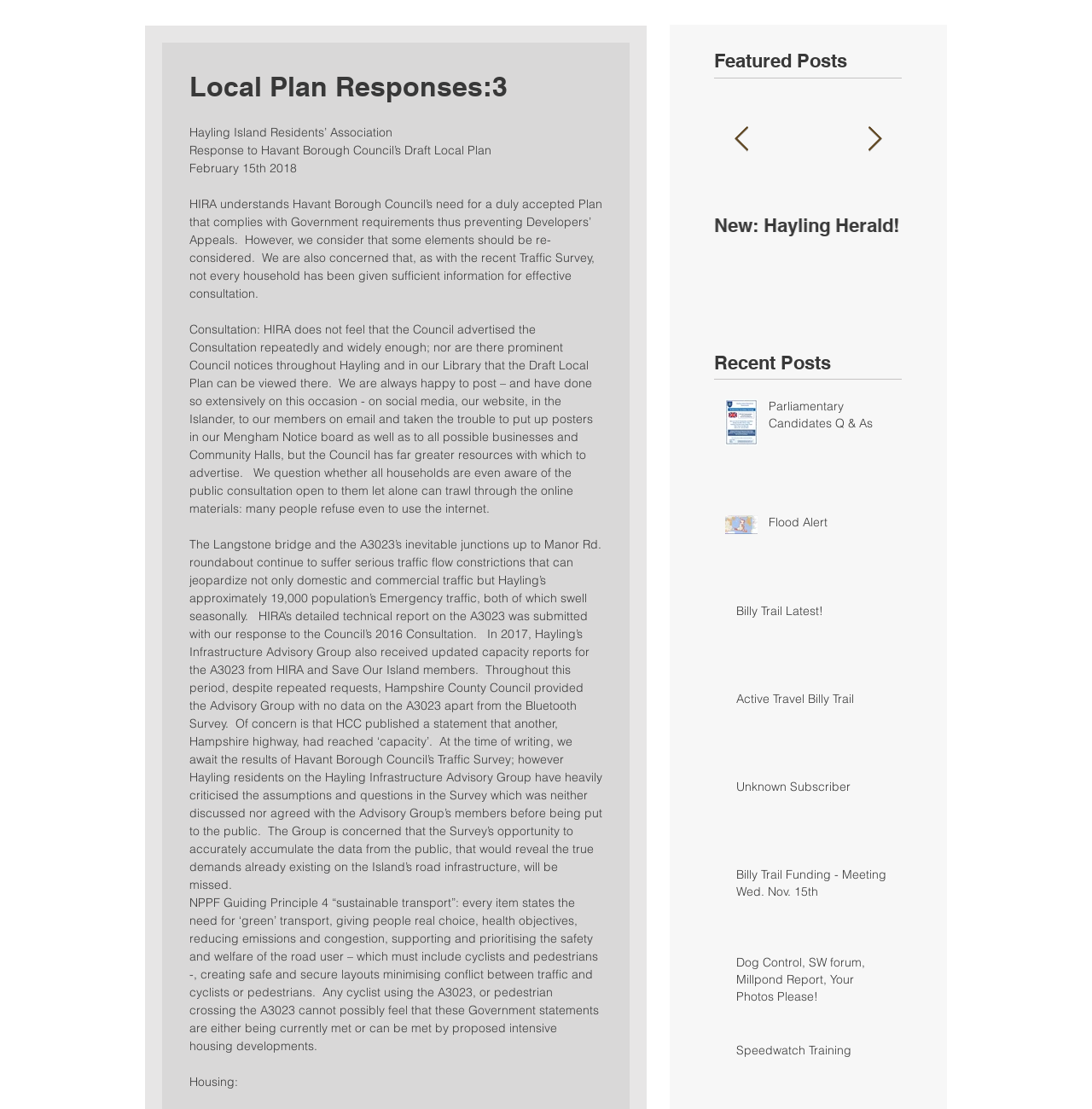How many buttons are there for navigating posts?
Refer to the screenshot and answer in one word or phrase.

2